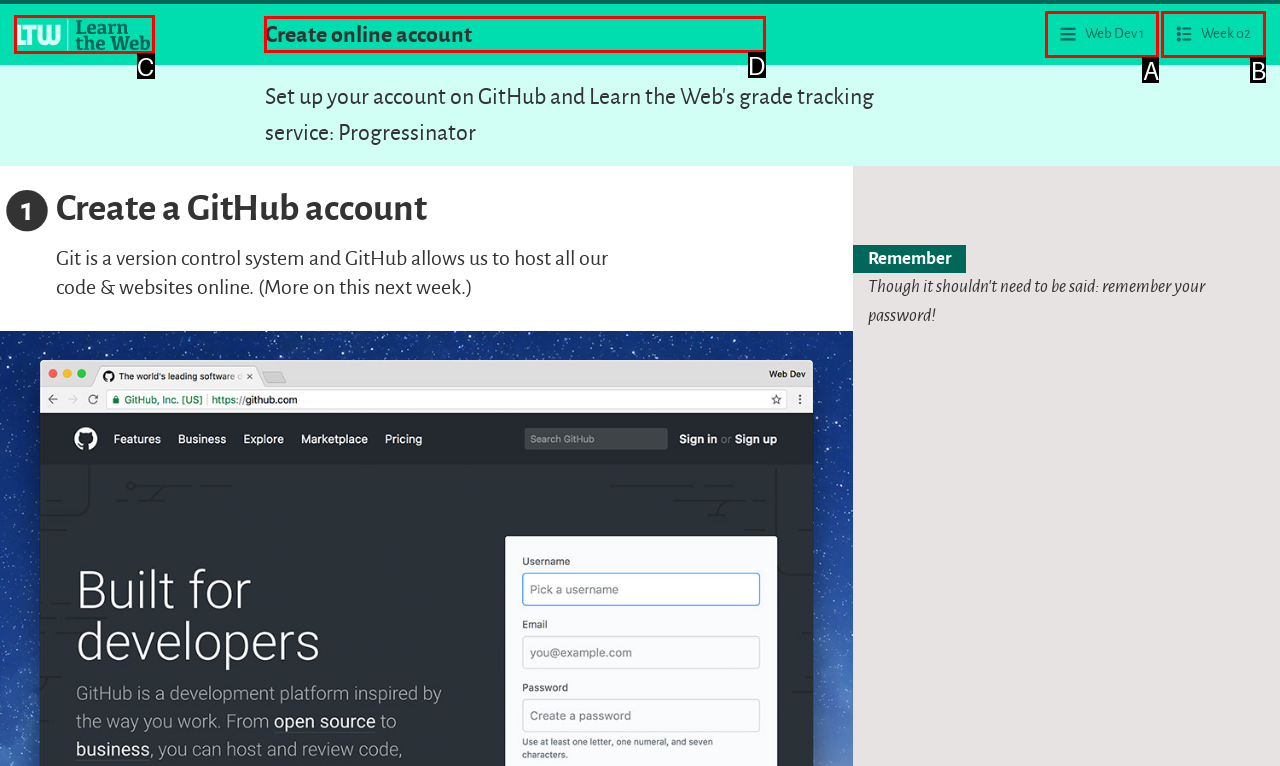Find the option that aligns with: Services
Provide the letter of the corresponding option.

None